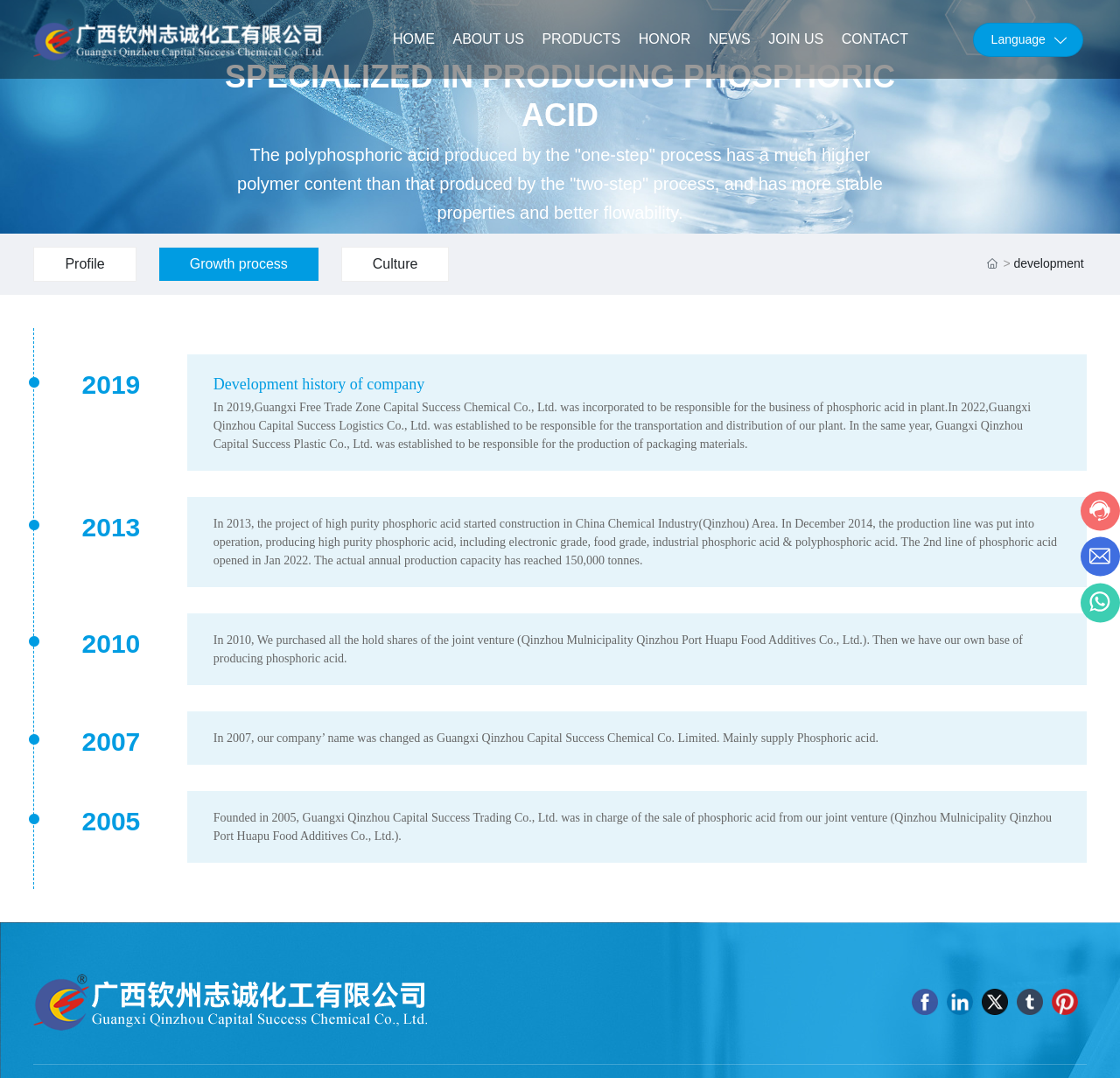Generate a thorough explanation of the webpage's elements.

This webpage is about Guangxi Qinzhou Capital Success Chemical Co., Ltd., a company that specializes in producing phosphoric acid. At the top left corner, there is a logo of the company. Below the logo, there is a navigation menu with links to different sections of the website, including HOME, ABOUT US, PRODUCTS, HONOR, NEWS, JOIN US, and CONTACT.

On the left side of the page, there is a section that highlights the company's expertise in producing phosphoric acid. This section includes an image and a heading that reads "SPECIALIZED IN PRODUCING PHOSPHORIC ACID". Below the heading, there is a paragraph of text that describes the properties and advantages of the polyphosphoric acid produced by the company.

To the right of this section, there are three columns of links and images. The first column includes links to the company's profile, growth process, and culture. The second column includes a series of images and text that describe the company's development history, including the establishment of different subsidiaries and the start of production lines. The third column includes a series of images and text that describe the company's milestones, including the purchase of shares, changes in company name, and the start of new production lines.

At the bottom of the page, there are links to the company's social media profiles, including Facebook, Linkedin, Twitter, Tumblr, and Pinterest. These links are accompanied by images of the respective social media logos.

Throughout the page, there are several images that are not explicitly described, but they appear to be decorative or used to break up the text.